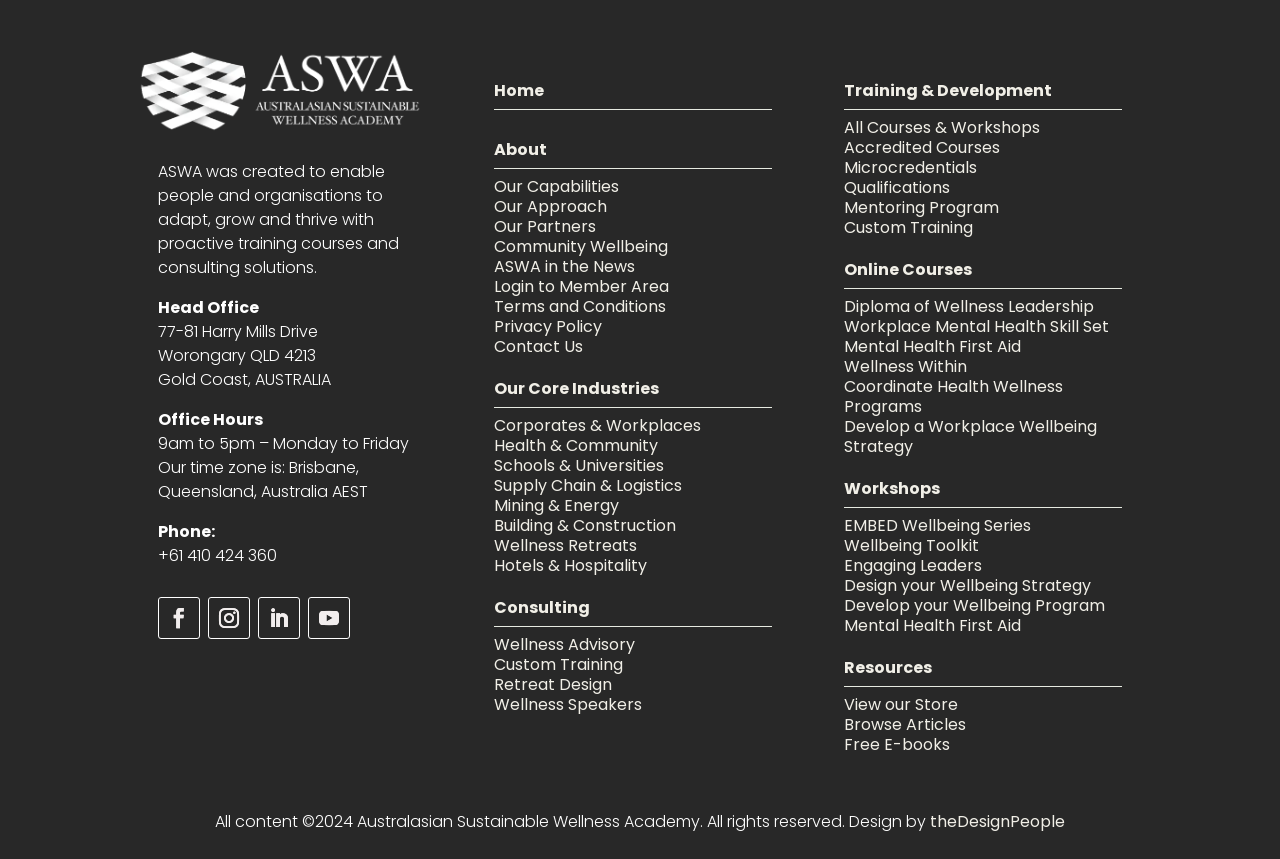Please provide a brief answer to the question using only one word or phrase: 
What is the link to the 'Wellness Advisory' page?

Wellness Advisory